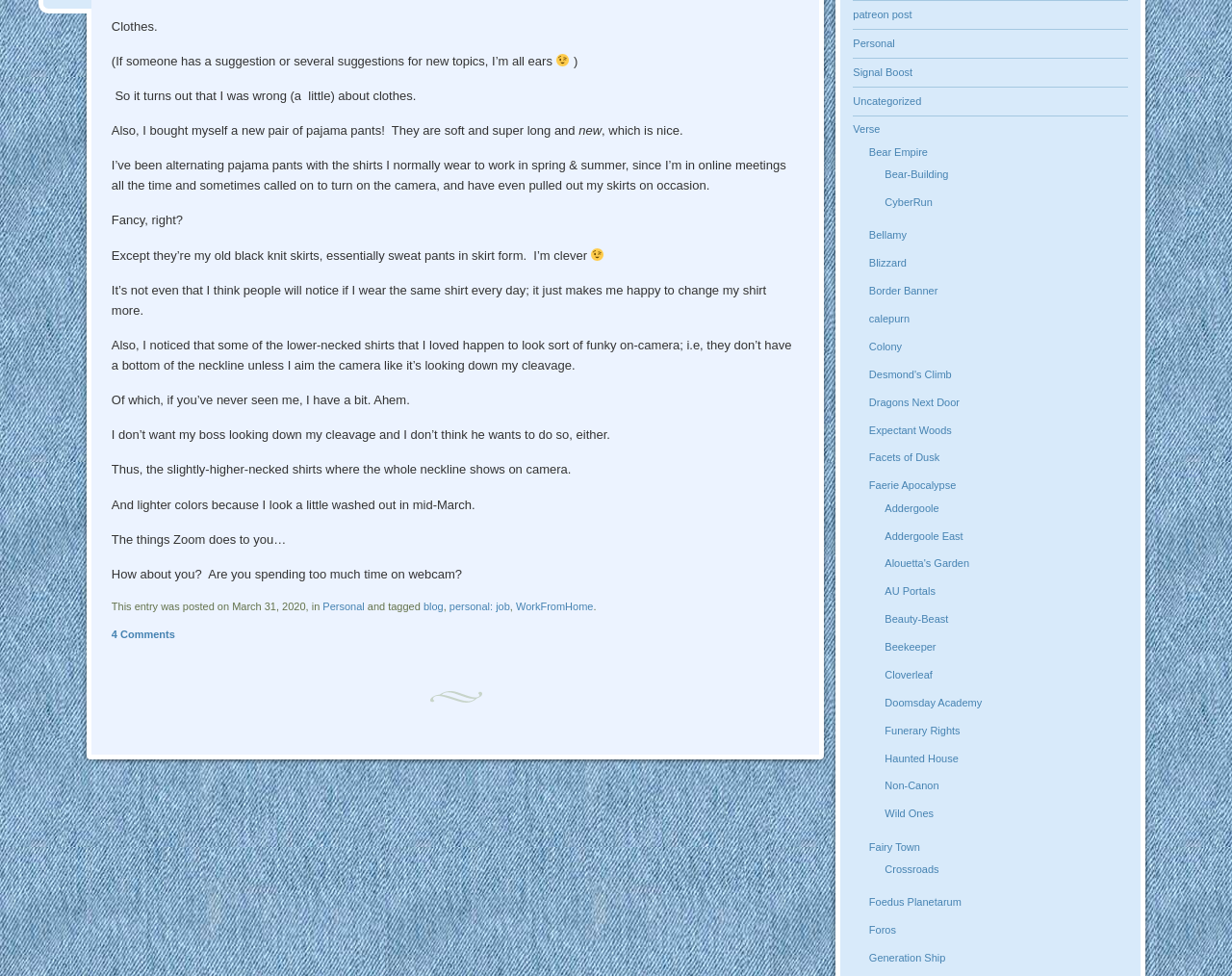Identify the bounding box coordinates of the region that needs to be clicked to carry out this instruction: "Click on the 'Personal' link". Provide these coordinates as four float numbers ranging from 0 to 1, i.e., [left, top, right, bottom].

[0.262, 0.615, 0.296, 0.627]